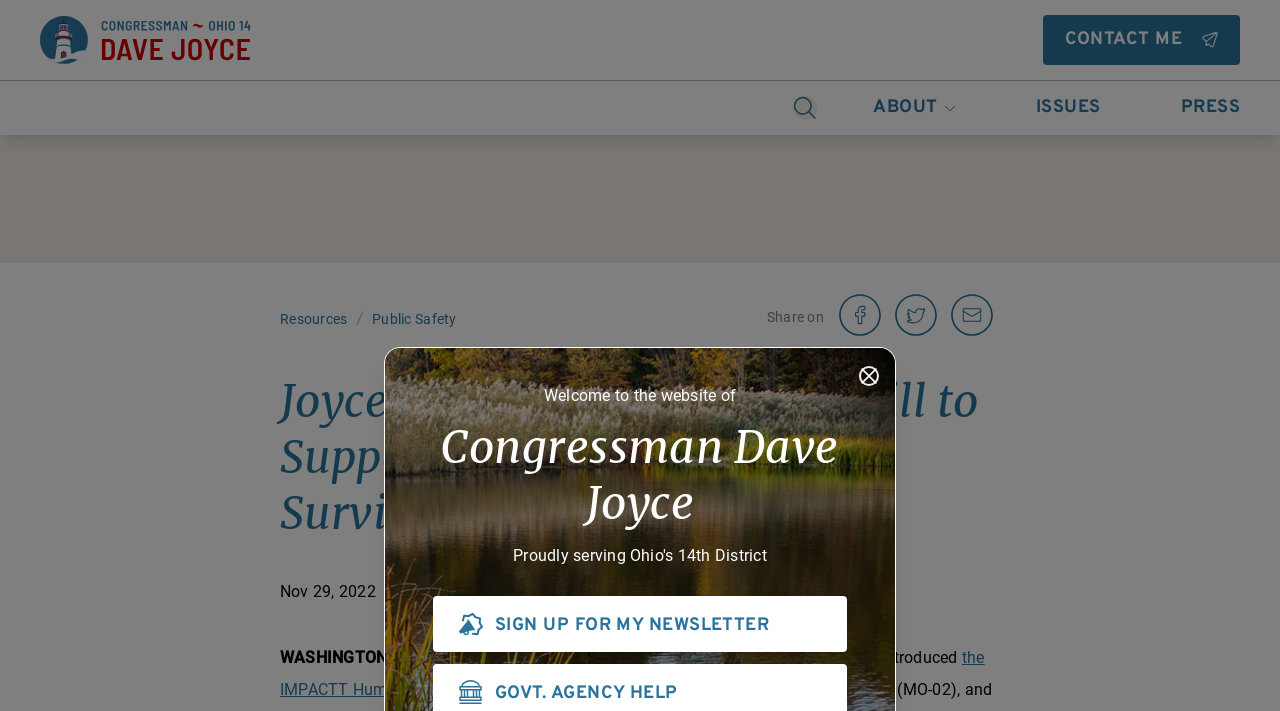Using the details in the image, give a detailed response to the question below:
How many social media sharing options are available?

The social media sharing options can be found at the bottom of the webpage, and there are three options: 'share on facebook', 'share on twitter', and 'share on email'.